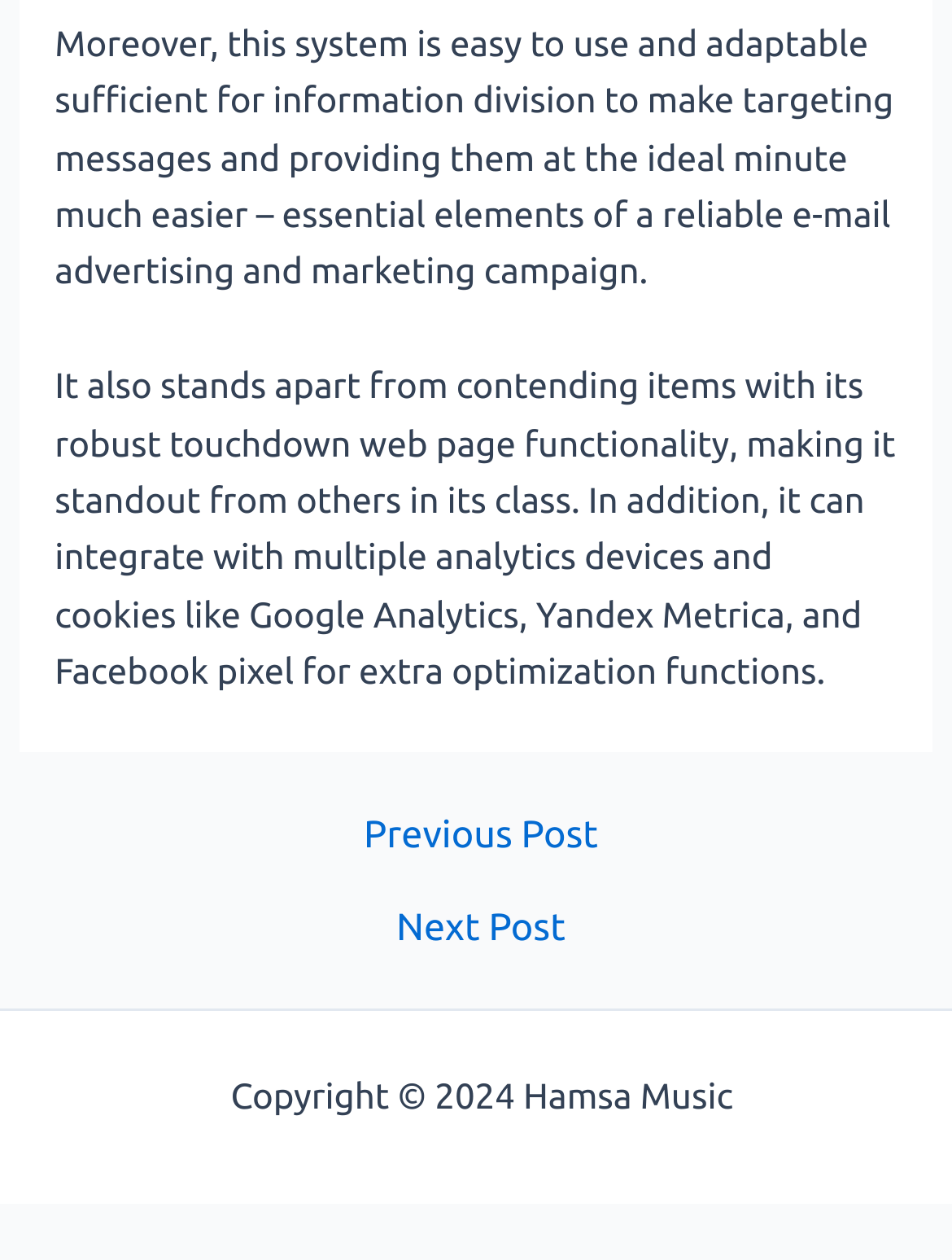What is the name of the website?
Based on the visual information, provide a detailed and comprehensive answer.

The website's name can be found in the copyright information at the bottom of the page, which states 'Copyright © 2024 Hamsa Music'.